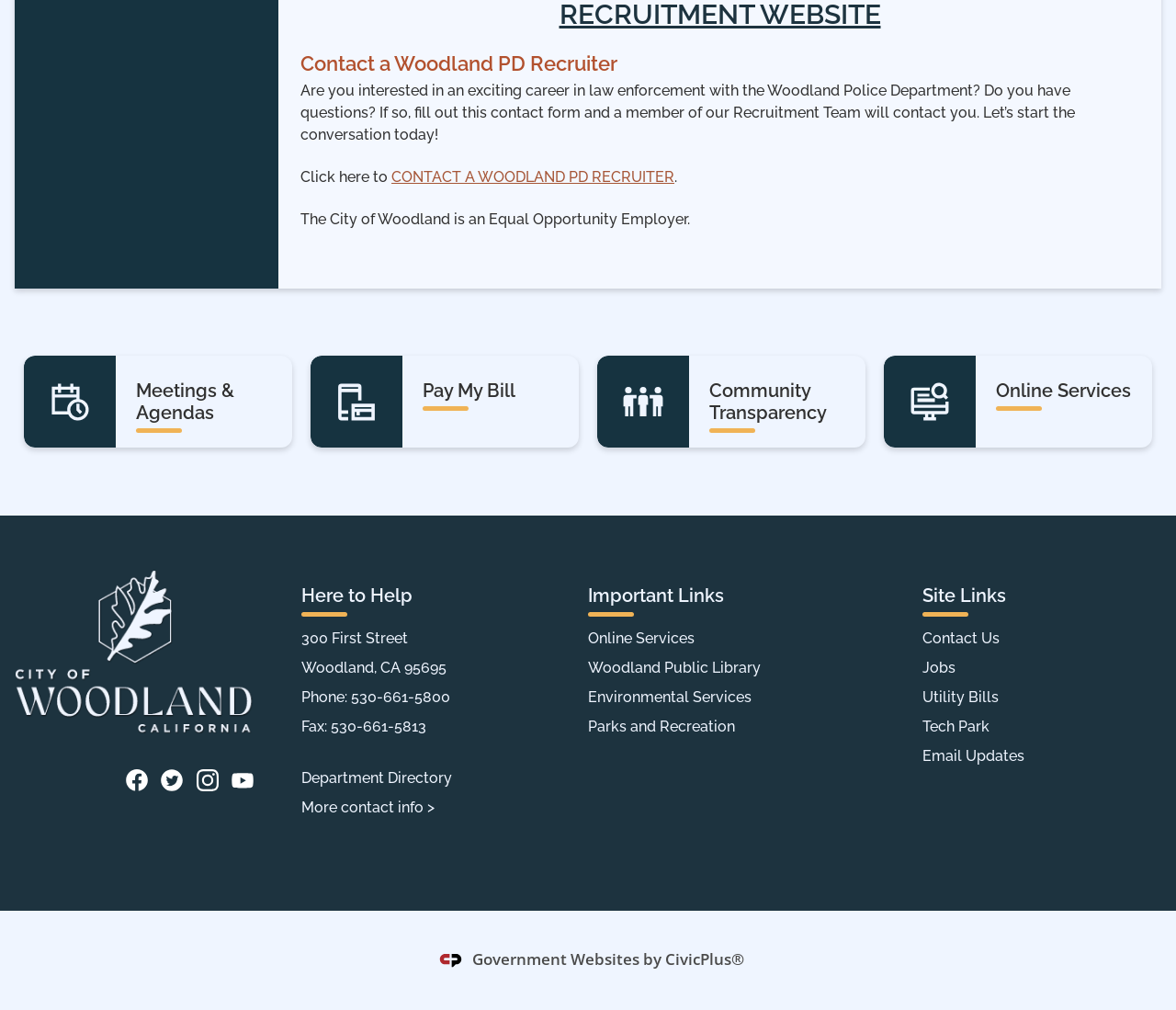Please determine the bounding box coordinates of the clickable area required to carry out the following instruction: "Click here to contact a recruiter". The coordinates must be four float numbers between 0 and 1, represented as [left, top, right, bottom].

[0.255, 0.167, 0.333, 0.184]